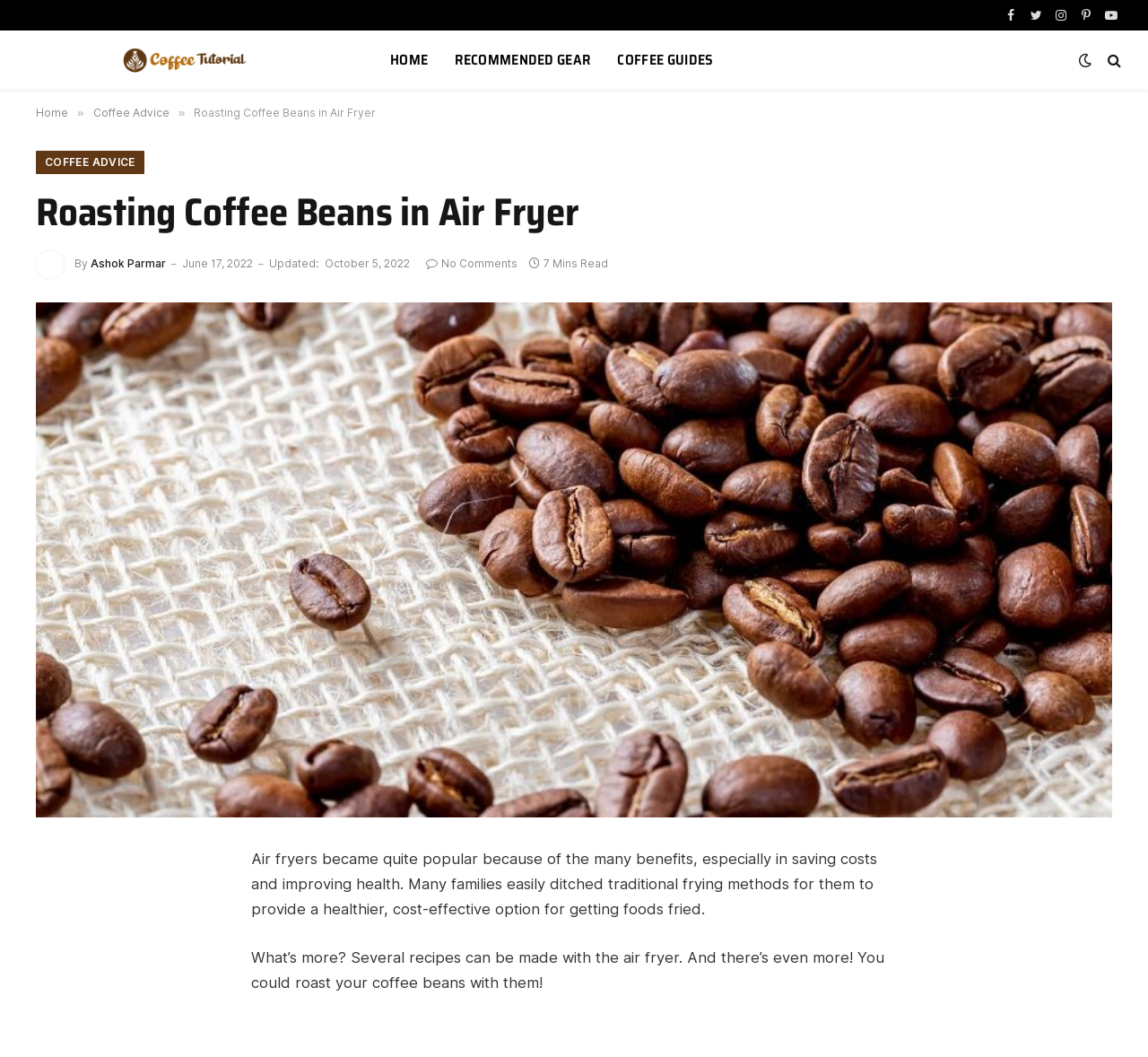Please determine the bounding box coordinates of the element to click in order to execute the following instruction: "Click on the Facebook link". The coordinates should be four float numbers between 0 and 1, specified as [left, top, right, bottom].

[0.872, 0.0, 0.89, 0.029]